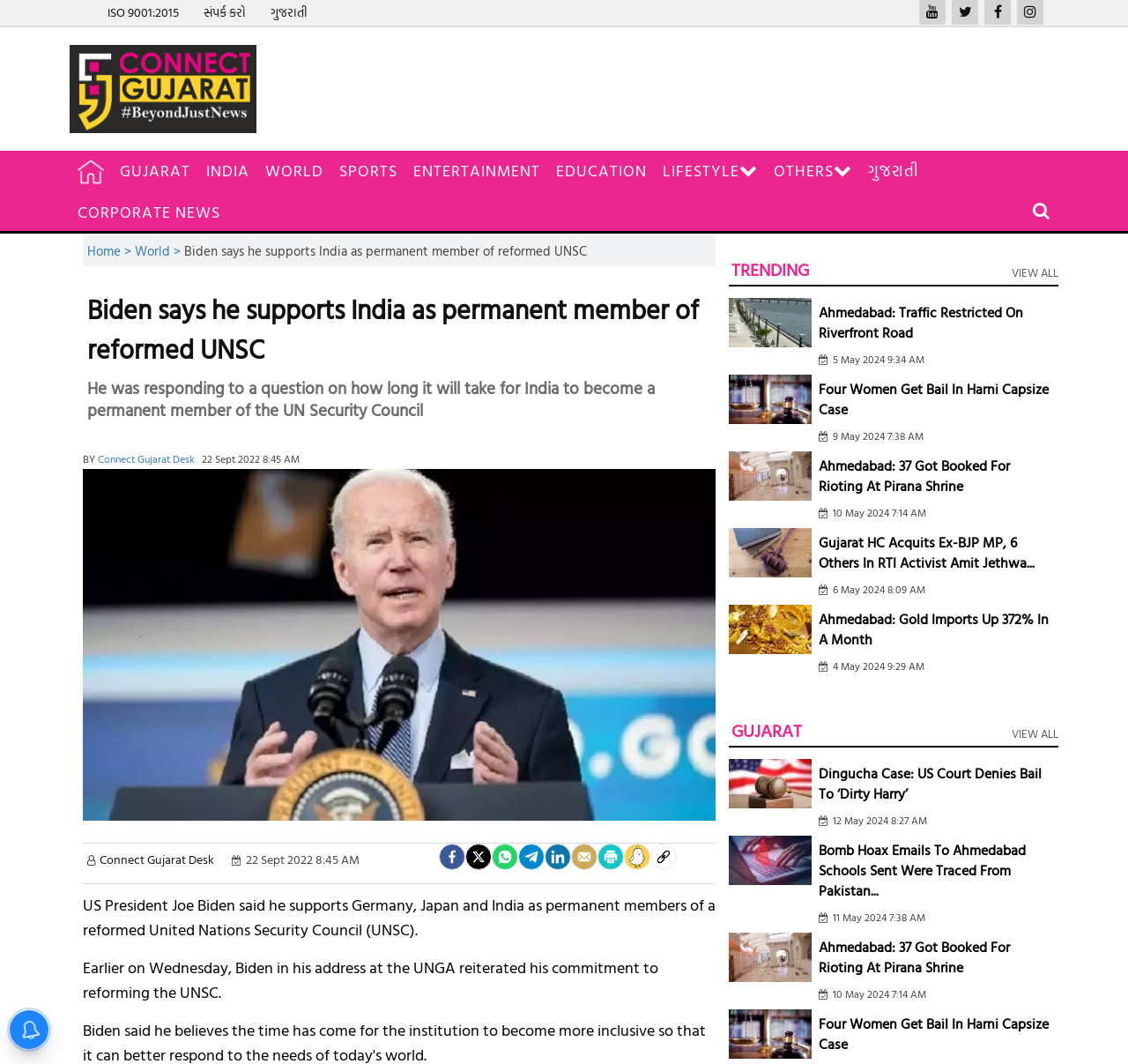What is the date of the news article 'Gujarat HC acquits ex-BJP MP, 6 others in RTI activist Amit Jethwa murder case'?
Use the information from the image to give a detailed answer to the question.

The news article 'Gujarat HC acquits ex-BJP MP, 6 others in RTI activist Amit Jethwa murder case' has a date of 6 May 2024, as mentioned in the article.